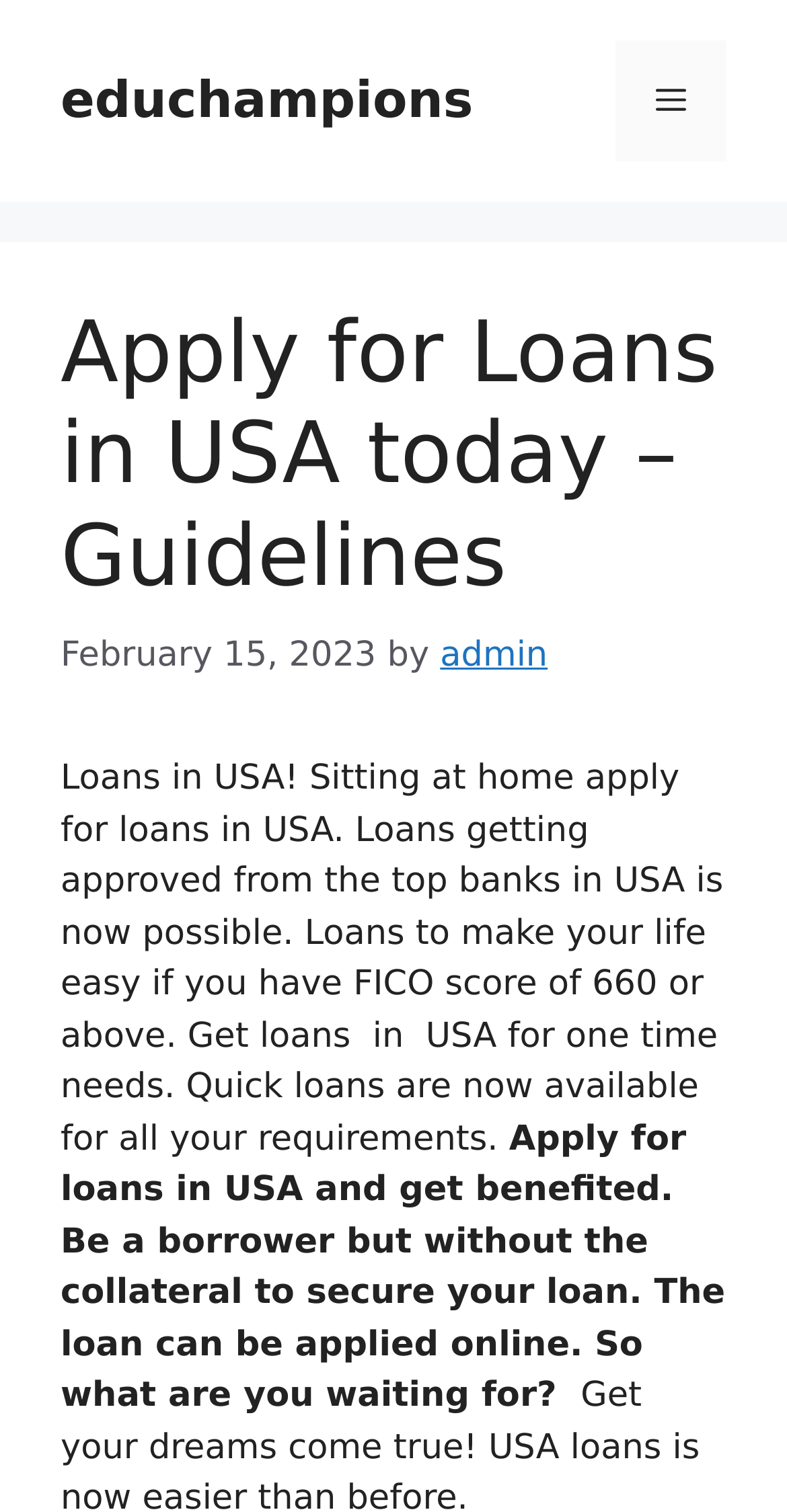Find and provide the bounding box coordinates for the UI element described here: "admin". The coordinates should be given as four float numbers between 0 and 1: [left, top, right, bottom].

[0.559, 0.42, 0.696, 0.446]